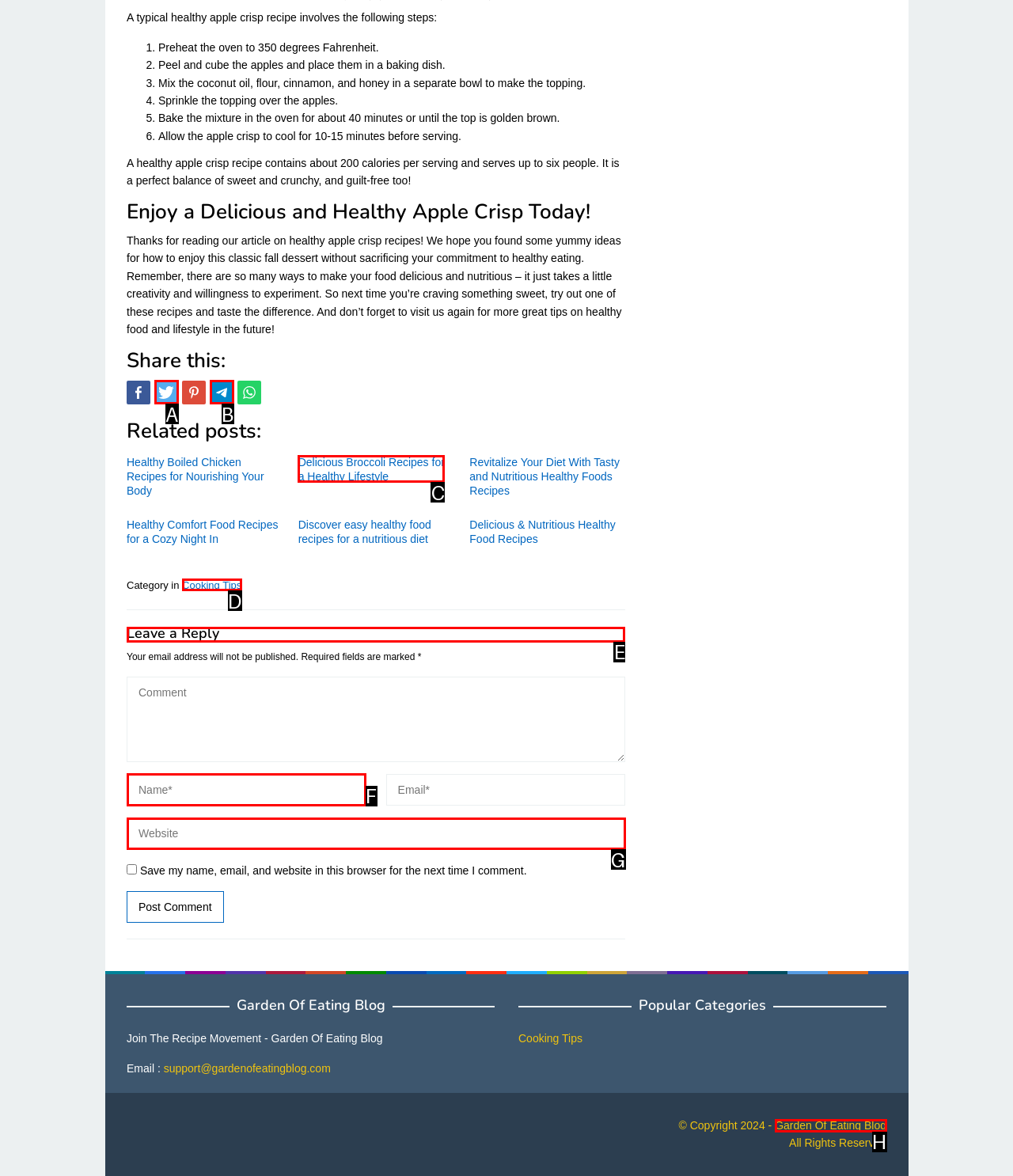Identify the correct option to click in order to complete this task: Leave a reply
Answer with the letter of the chosen option directly.

E